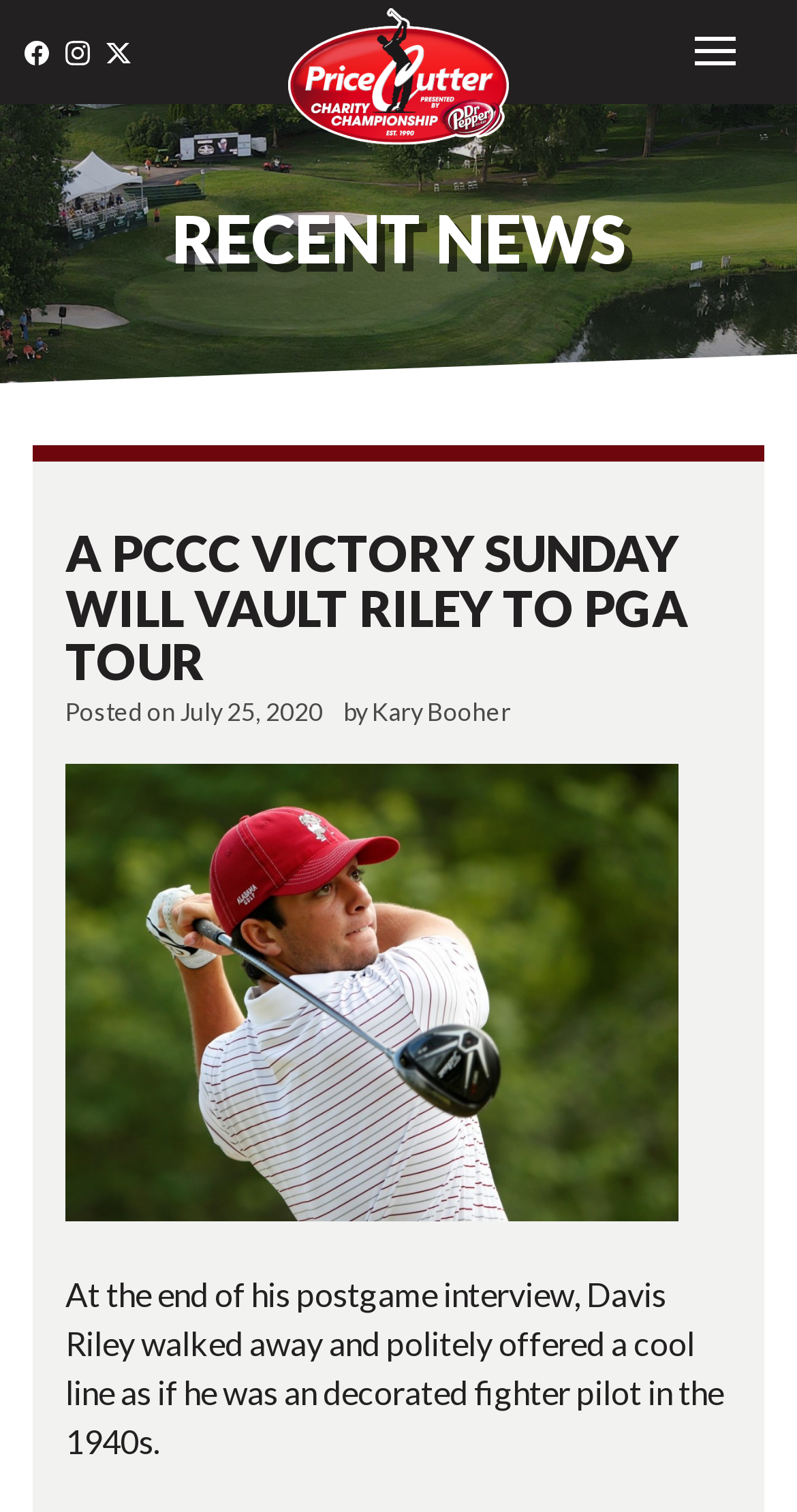From the webpage screenshot, identify the region described by Menu. Provide the bounding box coordinates as (top-left x, top-left y, bottom-right x, bottom-right y), with each value being a floating point number between 0 and 1.

[0.846, 0.011, 0.949, 0.058]